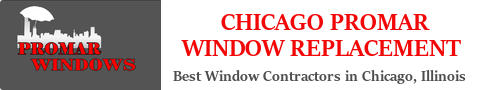Describe all the important aspects and features visible in the image.

The image prominently displays the logo and name of "Chicago Promar Window Replacement." The design features the words "CHICAGO PROMAR" in a bold, red font, emphasizing the company's identity as window replacement specialists. Below this, the phrase "WINDOW REPLACEMENT" is presented in a similarly styled bold format, further highlighting their services. Additionally, the tagline "Best Window Contractors in Chicago, Illinois" underscores their reputation and expertise in the industry. The background includes a grey area, contrasting with the vibrant logo, while a silhouette of a city skyline adds a local touch, connecting the brand to Chicago. This image effectively communicates professionalism and reliability in window replacement services.